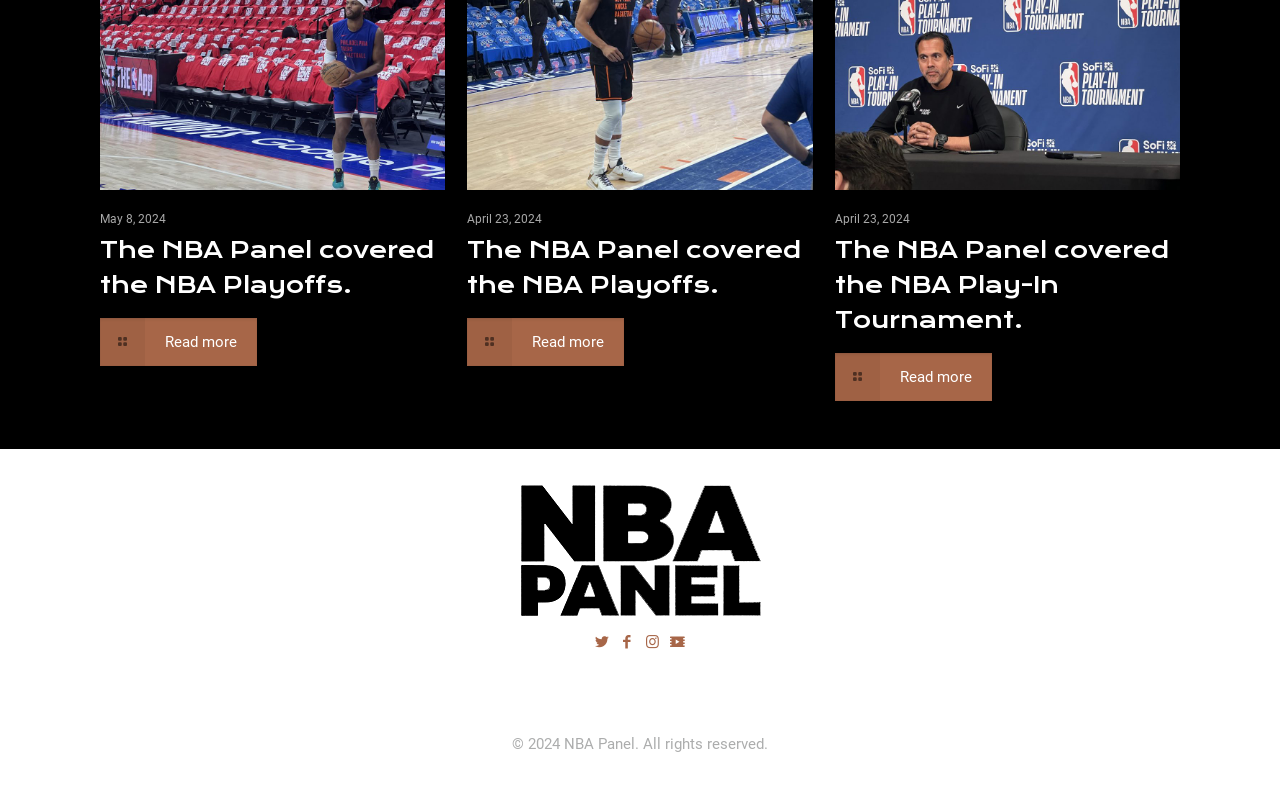Using the webpage screenshot, locate the HTML element that fits the following description and provide its bounding box: "Read more".

[0.652, 0.449, 0.775, 0.51]